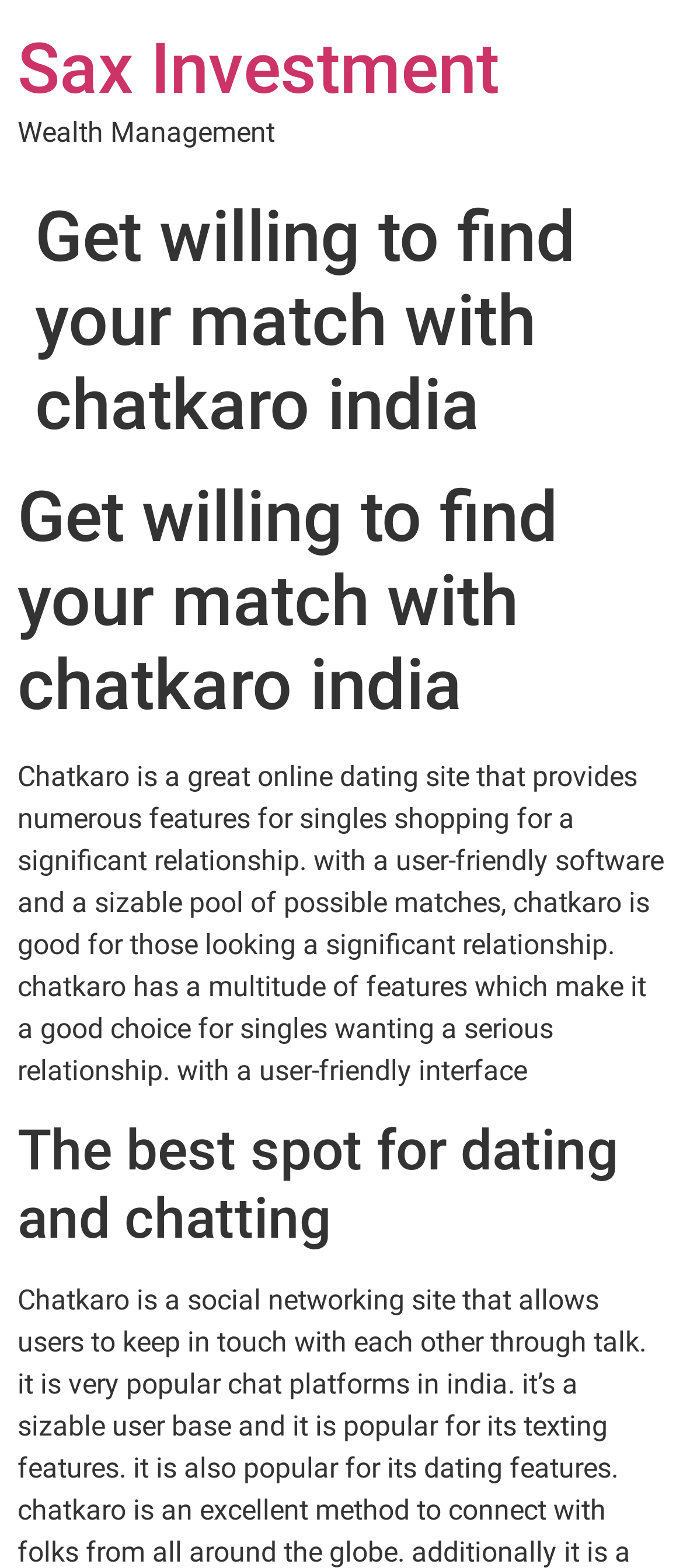Answer the following query with a single word or phrase:
What type of relationship is Chatkaro suitable for?

Serious relationship